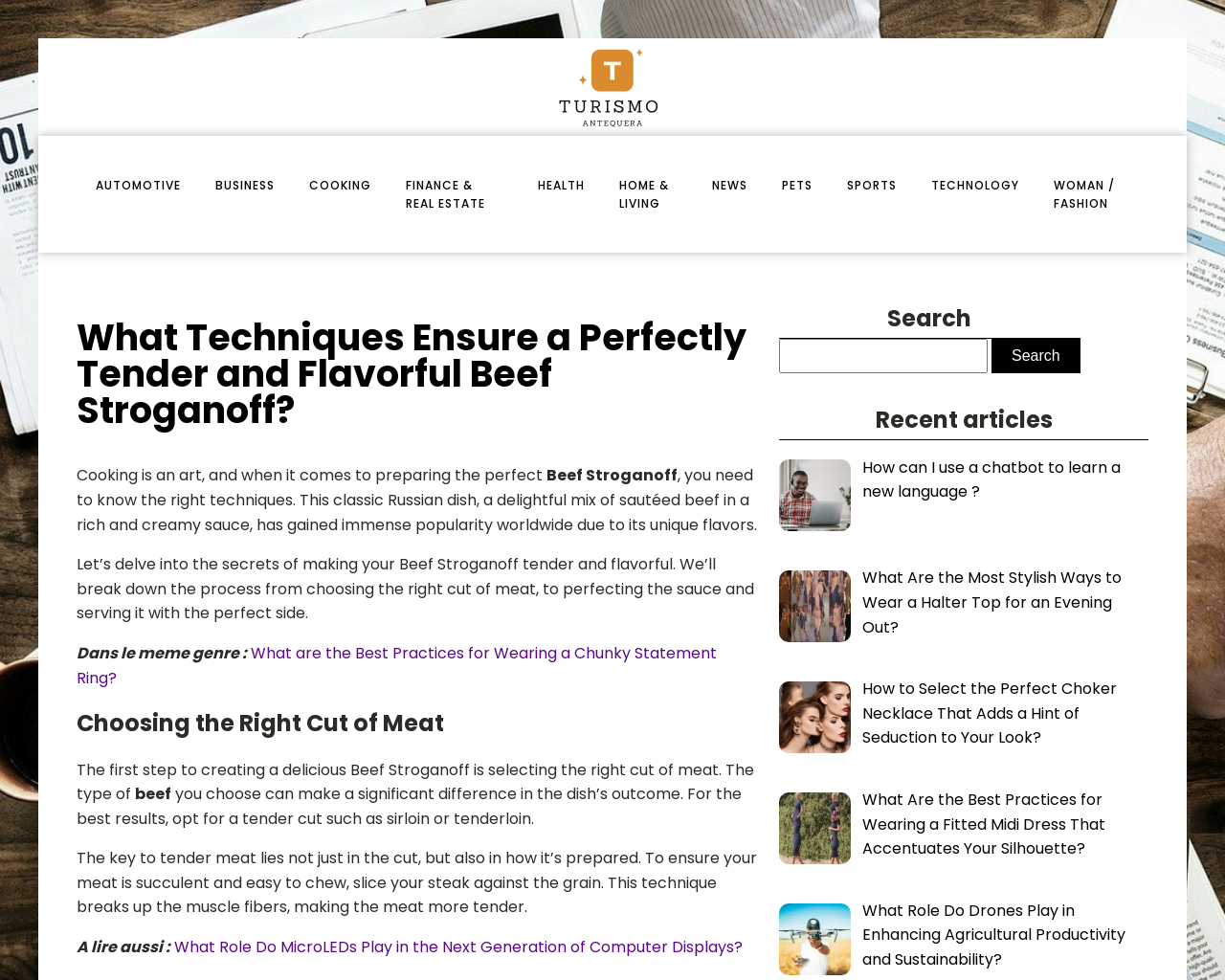Respond with a single word or short phrase to the following question: 
What type of meat is recommended for Beef Stroganoff?

Sirloin or tenderloin